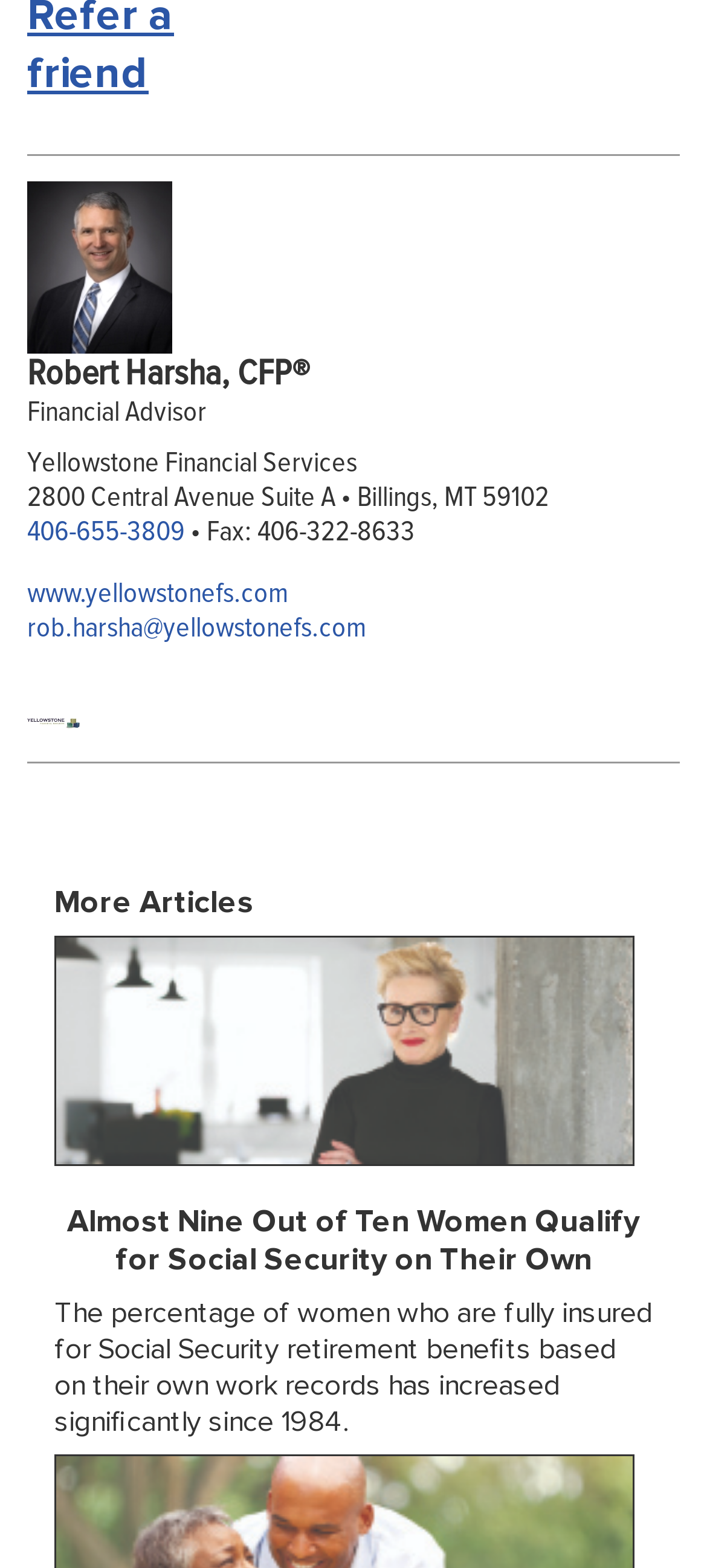Please provide a comprehensive answer to the question based on the screenshot: What is the fax number of the financial advisor?

The fax number of the financial advisor can be found in the static text element, which is '• Fax: 406-322-8633'.